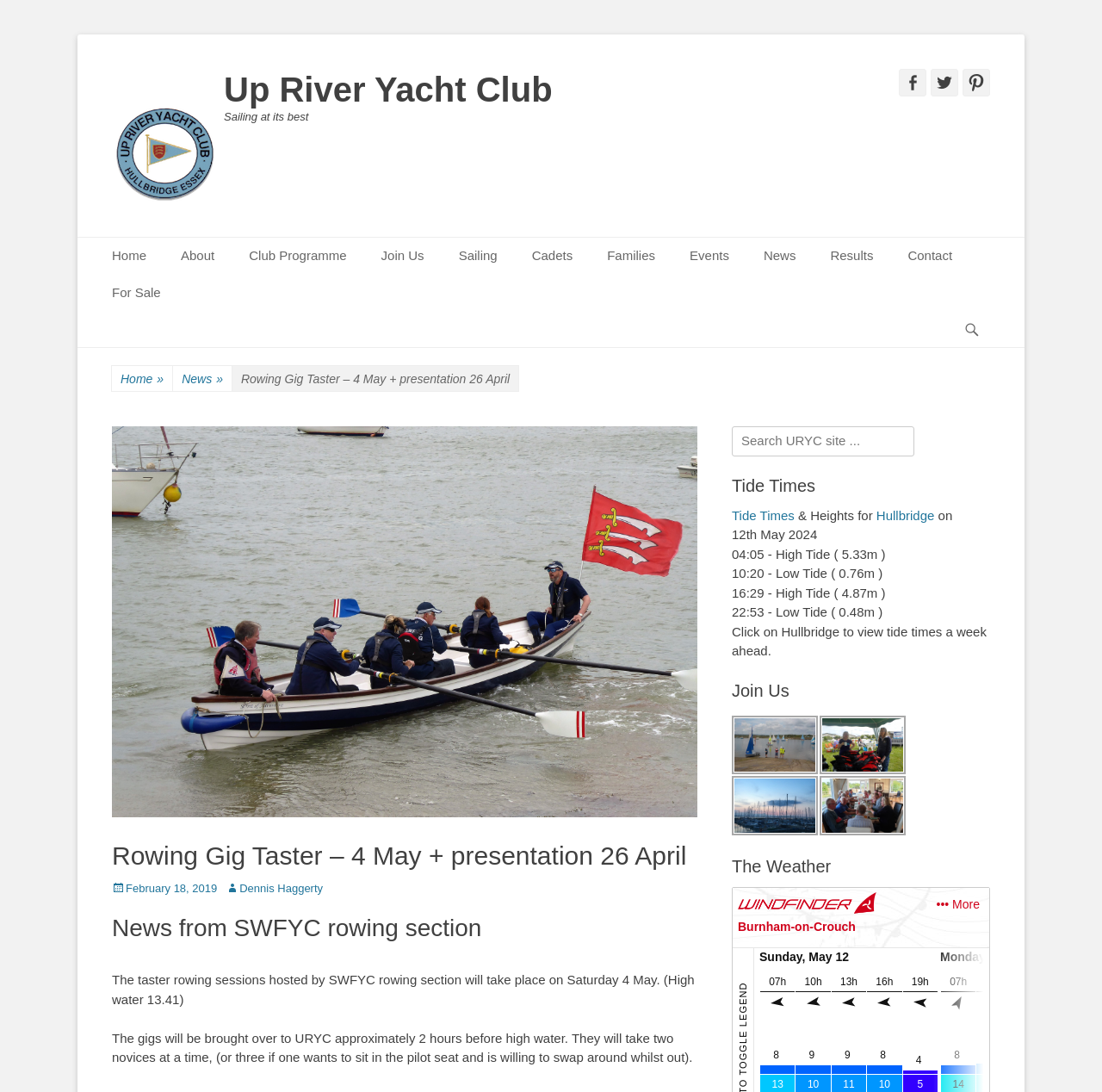Determine the bounding box coordinates for the area that needs to be clicked to fulfill this task: "Search for something". The coordinates must be given as four float numbers between 0 and 1, i.e., [left, top, right, bottom].

[0.664, 0.39, 0.83, 0.418]